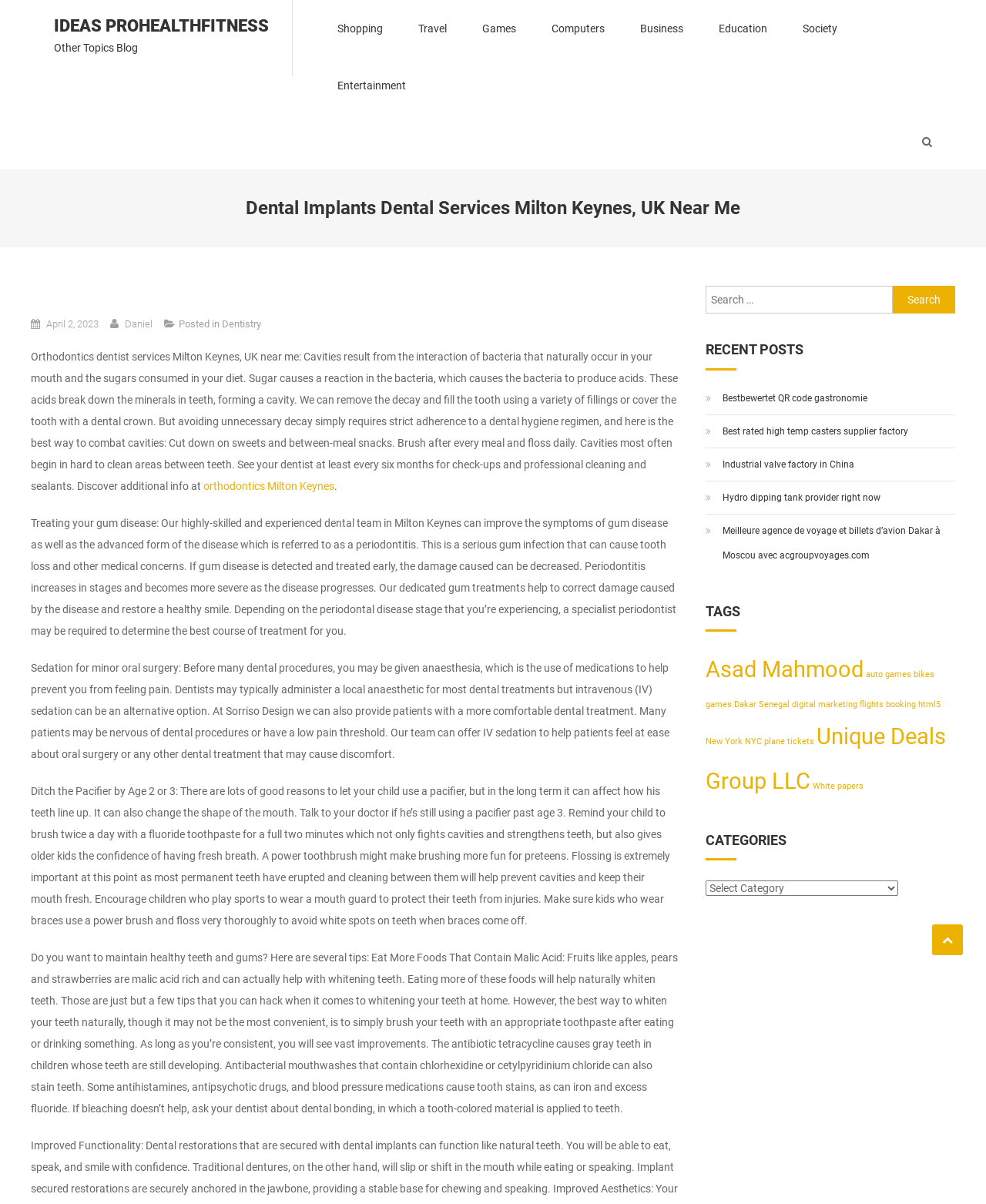Locate the bounding box coordinates of the clickable part needed for the task: "Click on the 'Search' button".

[0.905, 0.237, 0.969, 0.261]